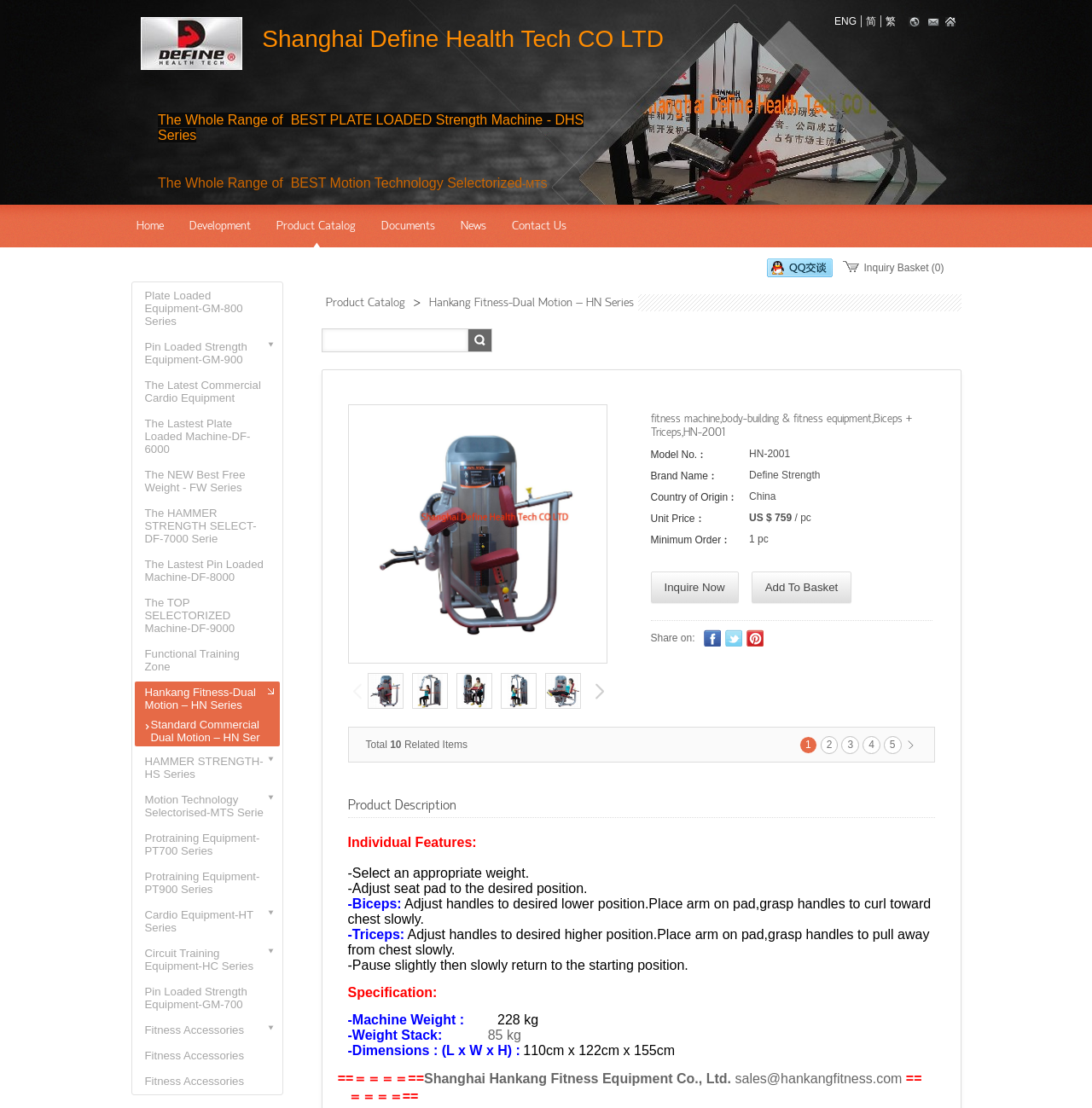Can you find the bounding box coordinates for the element to click on to achieve the instruction: "Click the 'Product Catalog' link"?

[0.298, 0.266, 0.371, 0.279]